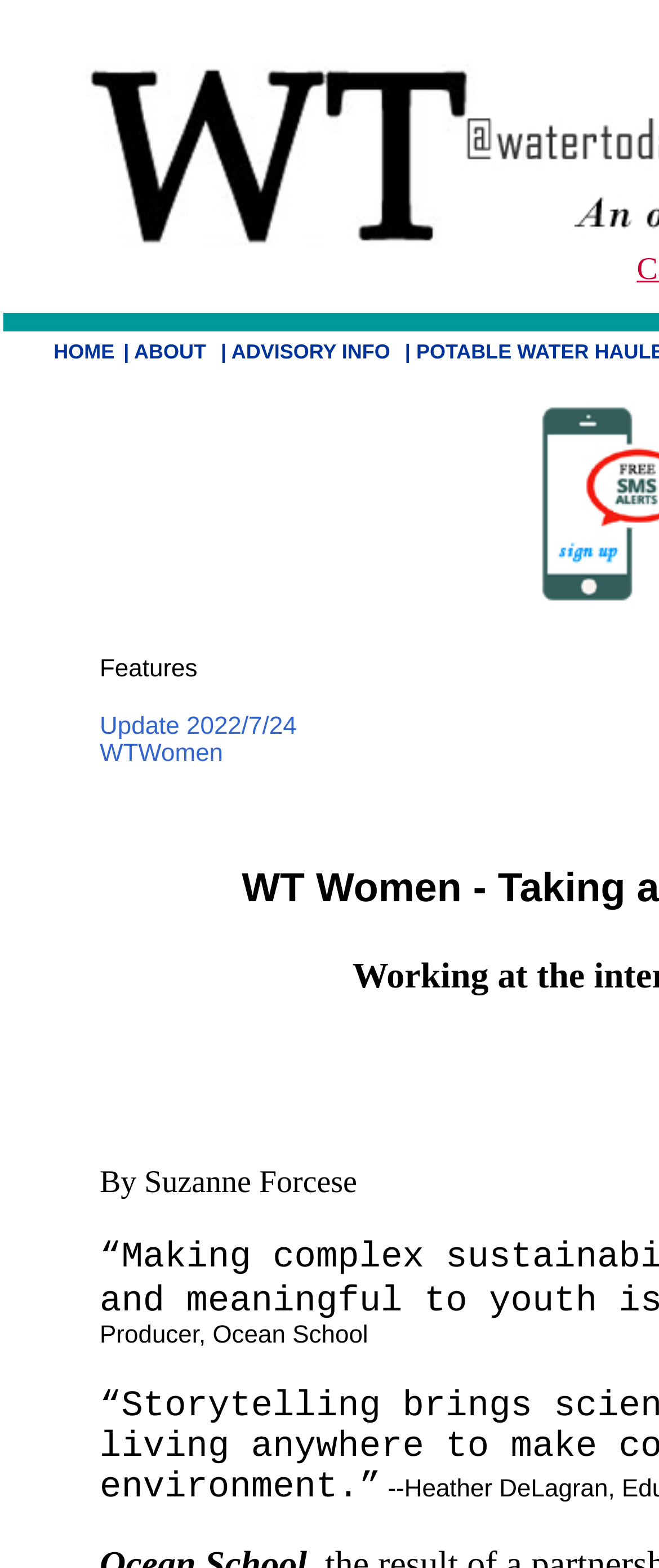Locate the UI element described by HOME in the provided webpage screenshot. Return the bounding box coordinates in the format (top-left x, top-left y, bottom-right x, bottom-right y), ensuring all values are between 0 and 1.

[0.081, 0.217, 0.174, 0.232]